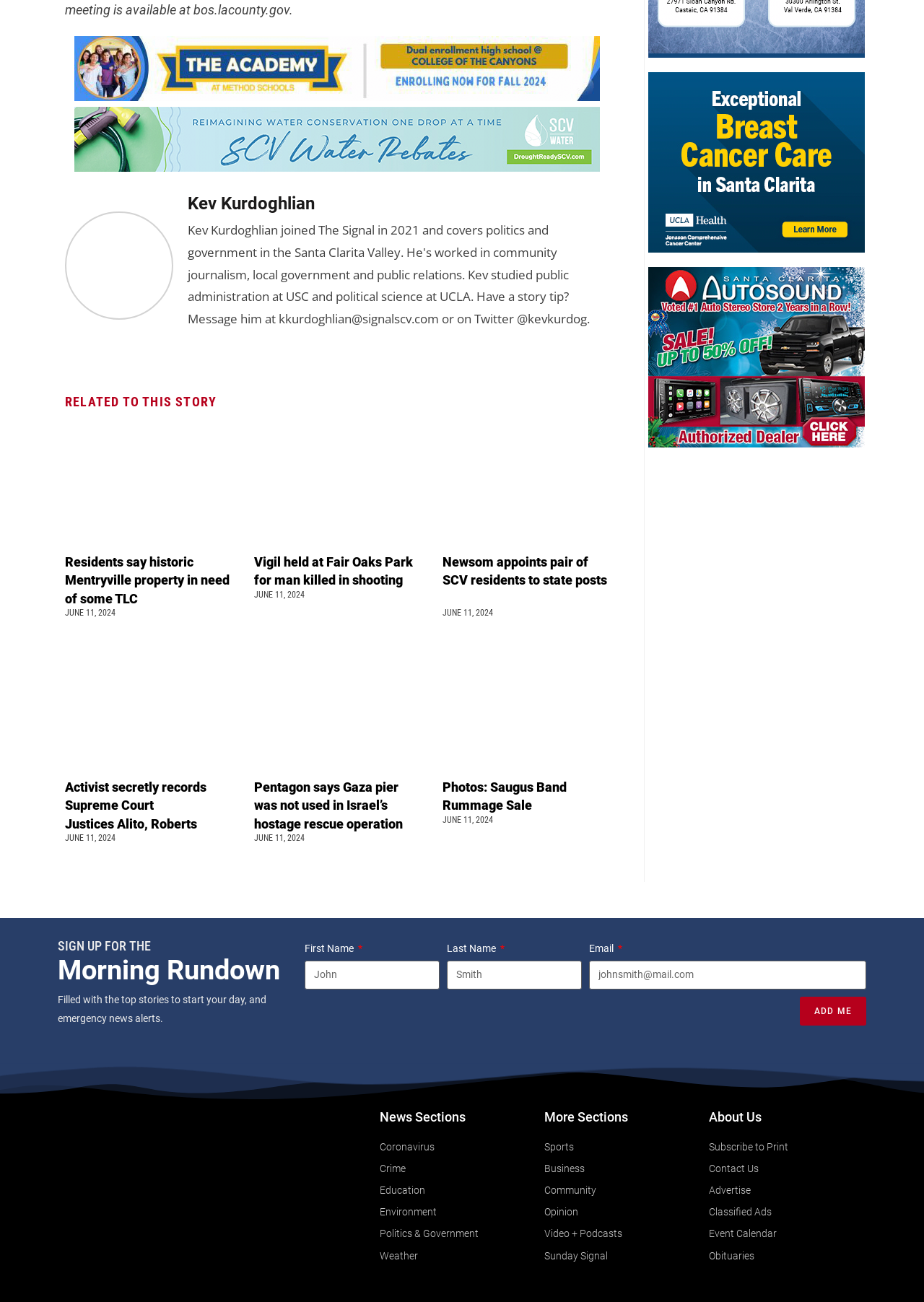Determine the bounding box for the UI element that matches this description: "Photos: Saugus Band Rummage Sale".

[0.479, 0.599, 0.613, 0.624]